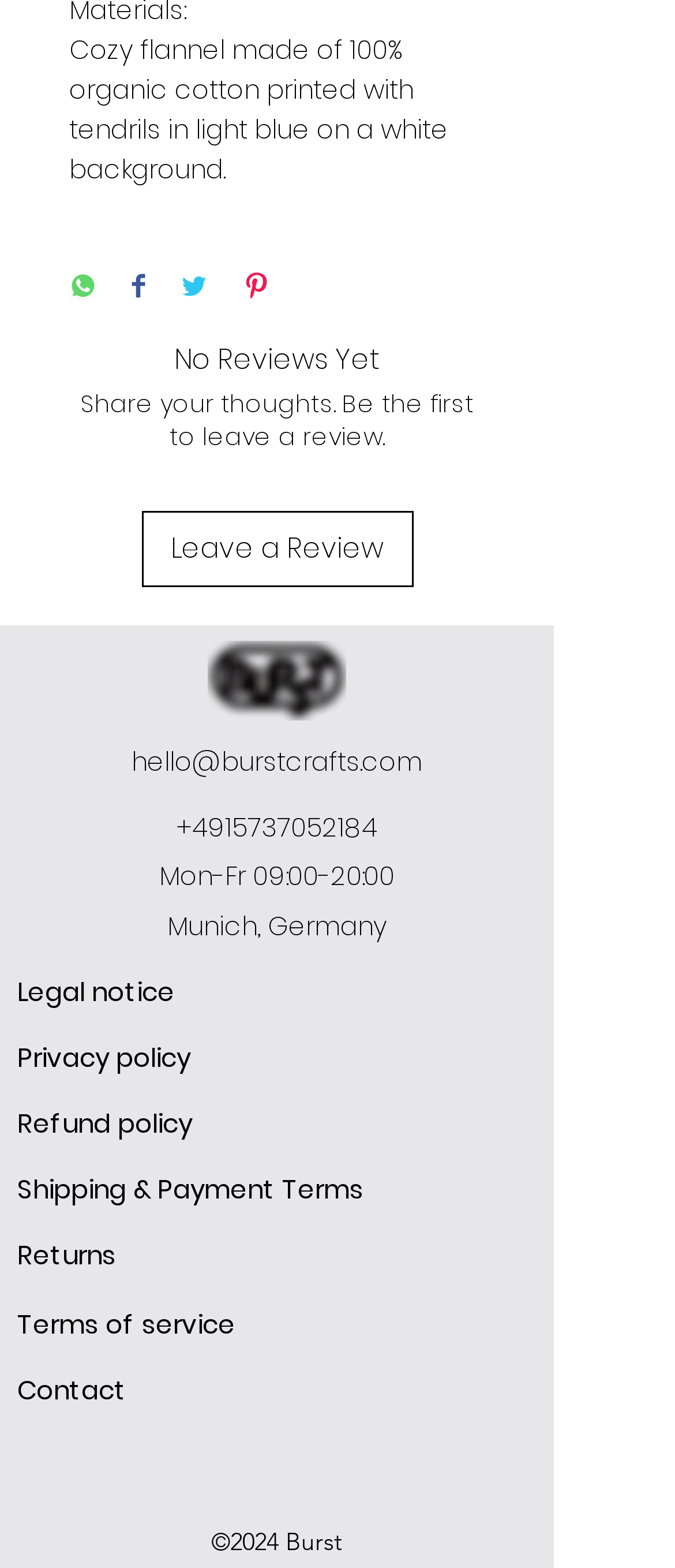What is the location of the company?
Using the image, answer in one word or phrase.

Munich, Germany